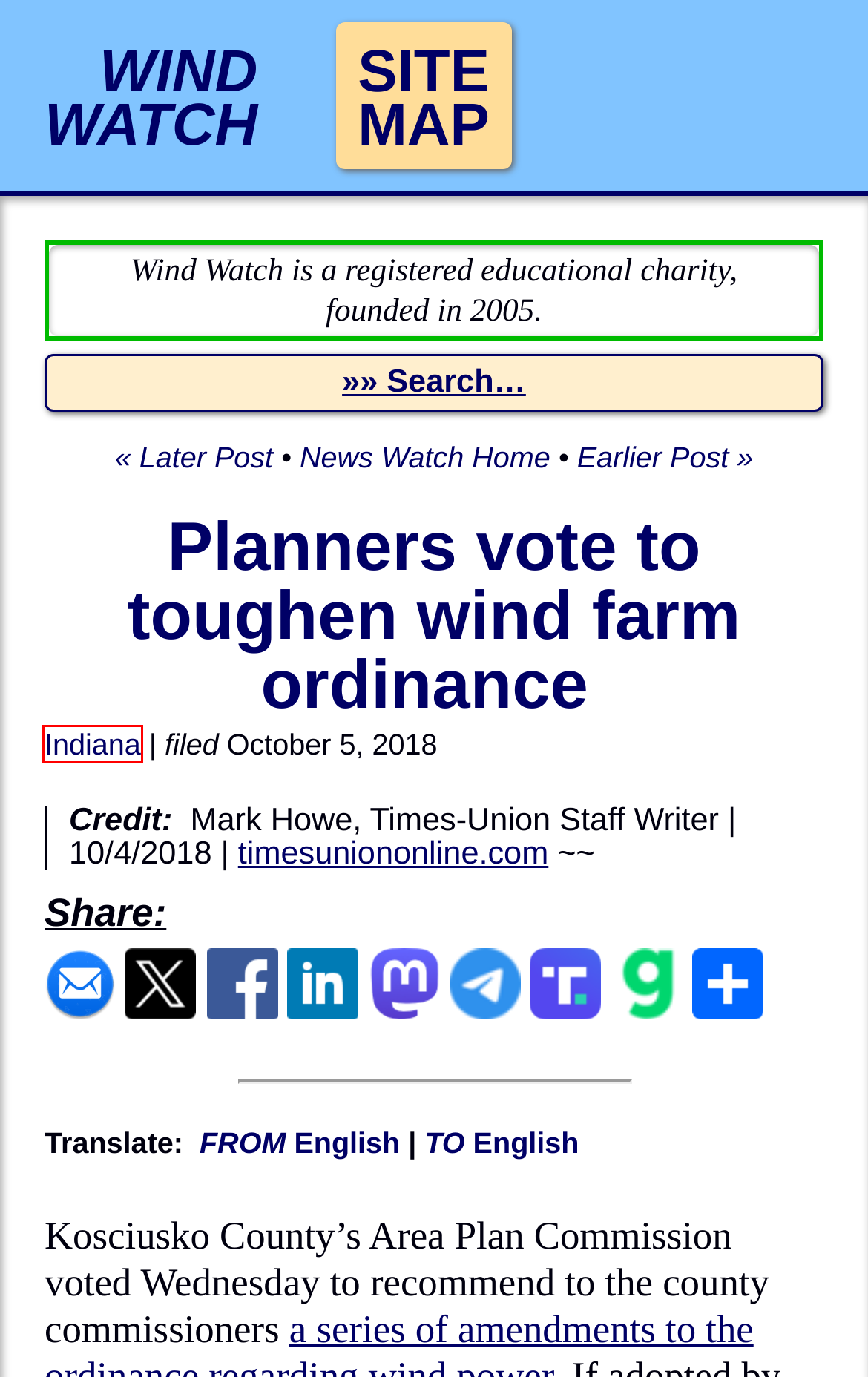You are provided with a screenshot of a webpage that includes a red rectangle bounding box. Please choose the most appropriate webpage description that matches the new webpage after clicking the element within the red bounding box. Here are the candidates:
A. Wind Watch | The facts about wind power, wind energy, wind turbines, wind farms
B. Wind Energy and Wind Power News: Indiana [Wind Watch]
C. Planning officials spar over noise complaint | Wind Energy News
D. National Wind Watch | Contact
E. National Wind Watch | Privacy
F. National Wind Watch | Fair Use
G. National Wind Watch | Site Map
H. New rules governing wind farm noise introduced in Victoria | Wind Energy News

B